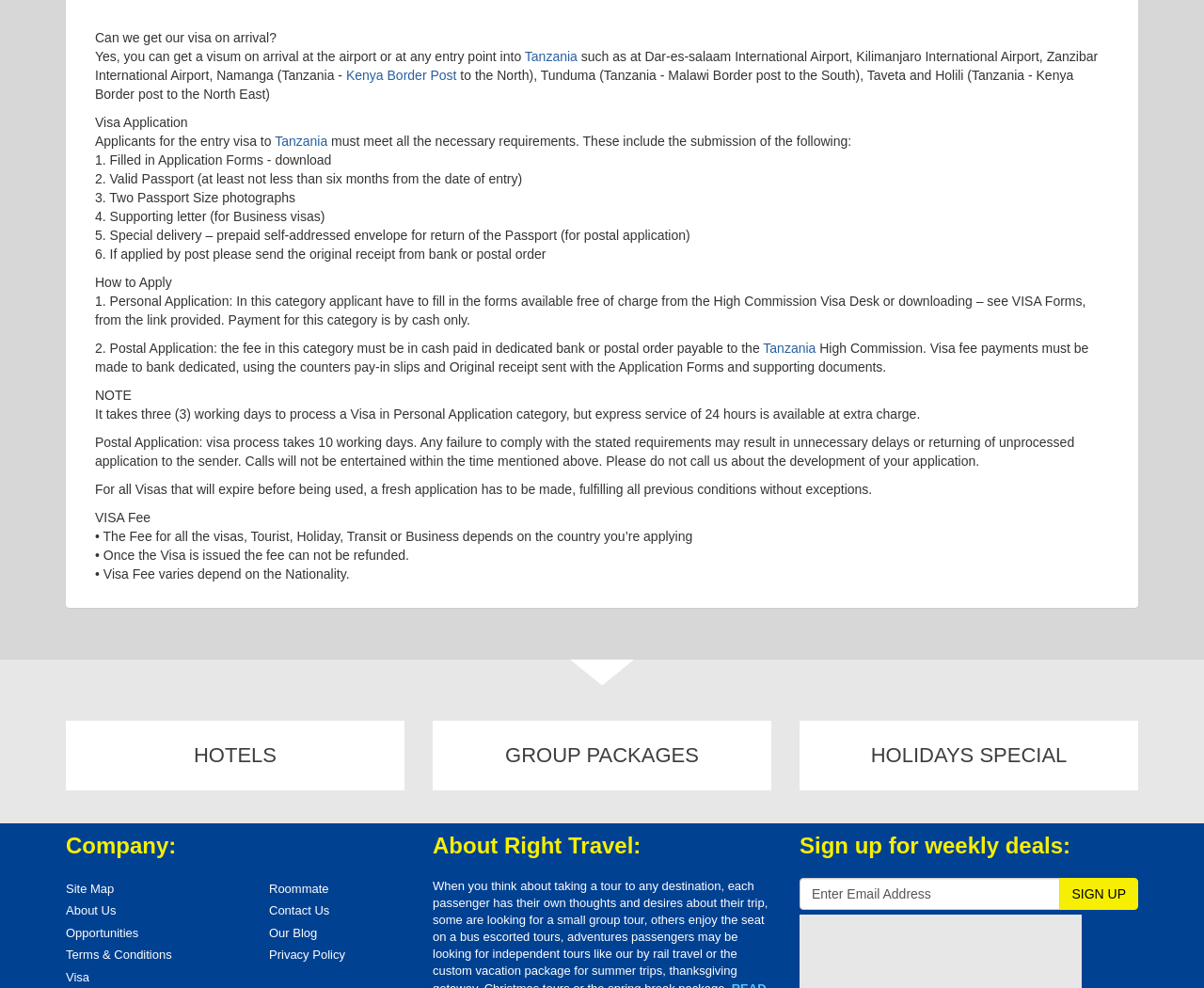Please determine the bounding box coordinates of the area that needs to be clicked to complete this task: 'Click on SIGN UP'. The coordinates must be four float numbers between 0 and 1, formatted as [left, top, right, bottom].

[0.88, 0.889, 0.945, 0.921]